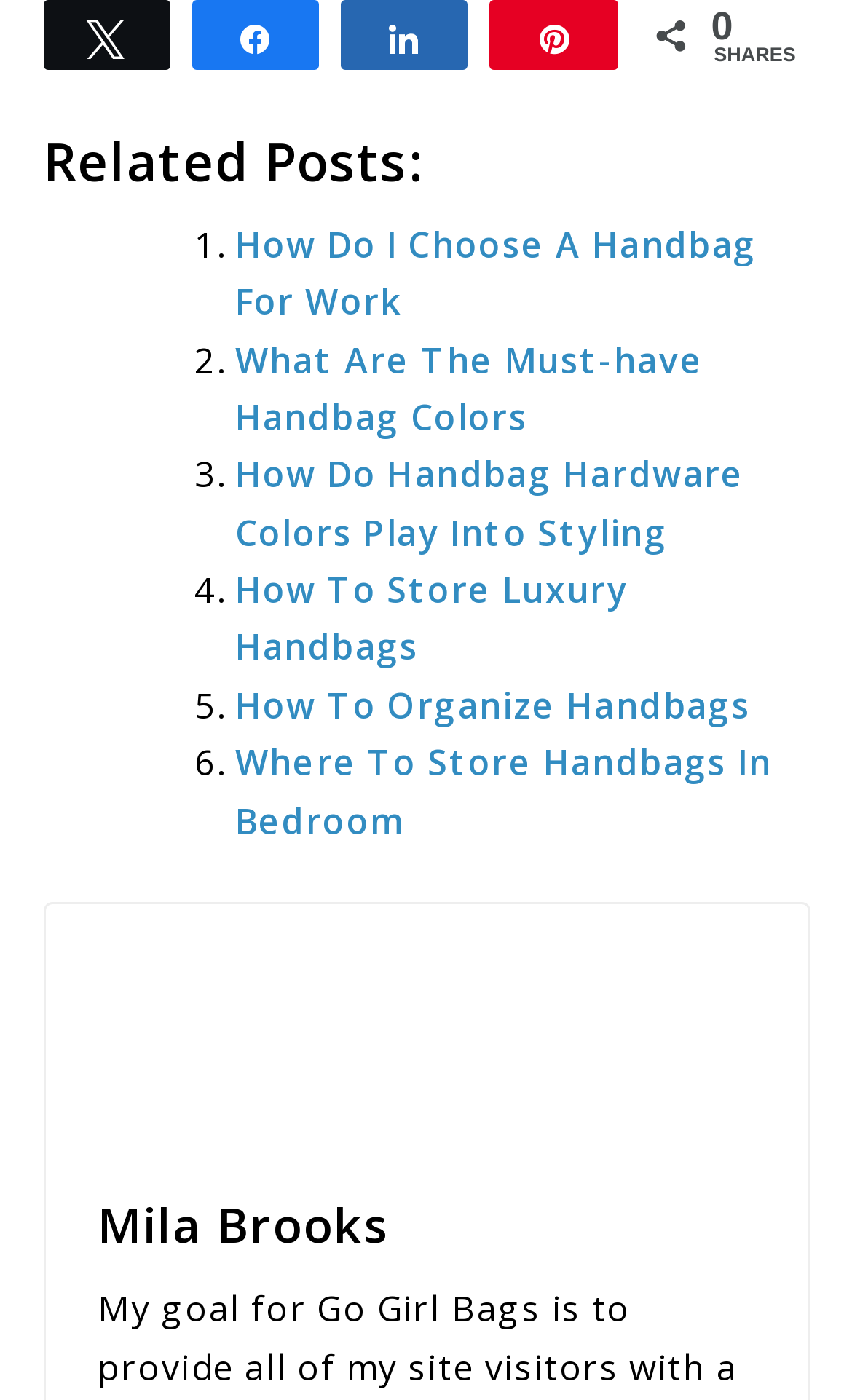Determine the bounding box coordinates for the area that should be clicked to carry out the following instruction: "Click on 'N Tweet'".

[0.053, 0.002, 0.197, 0.049]